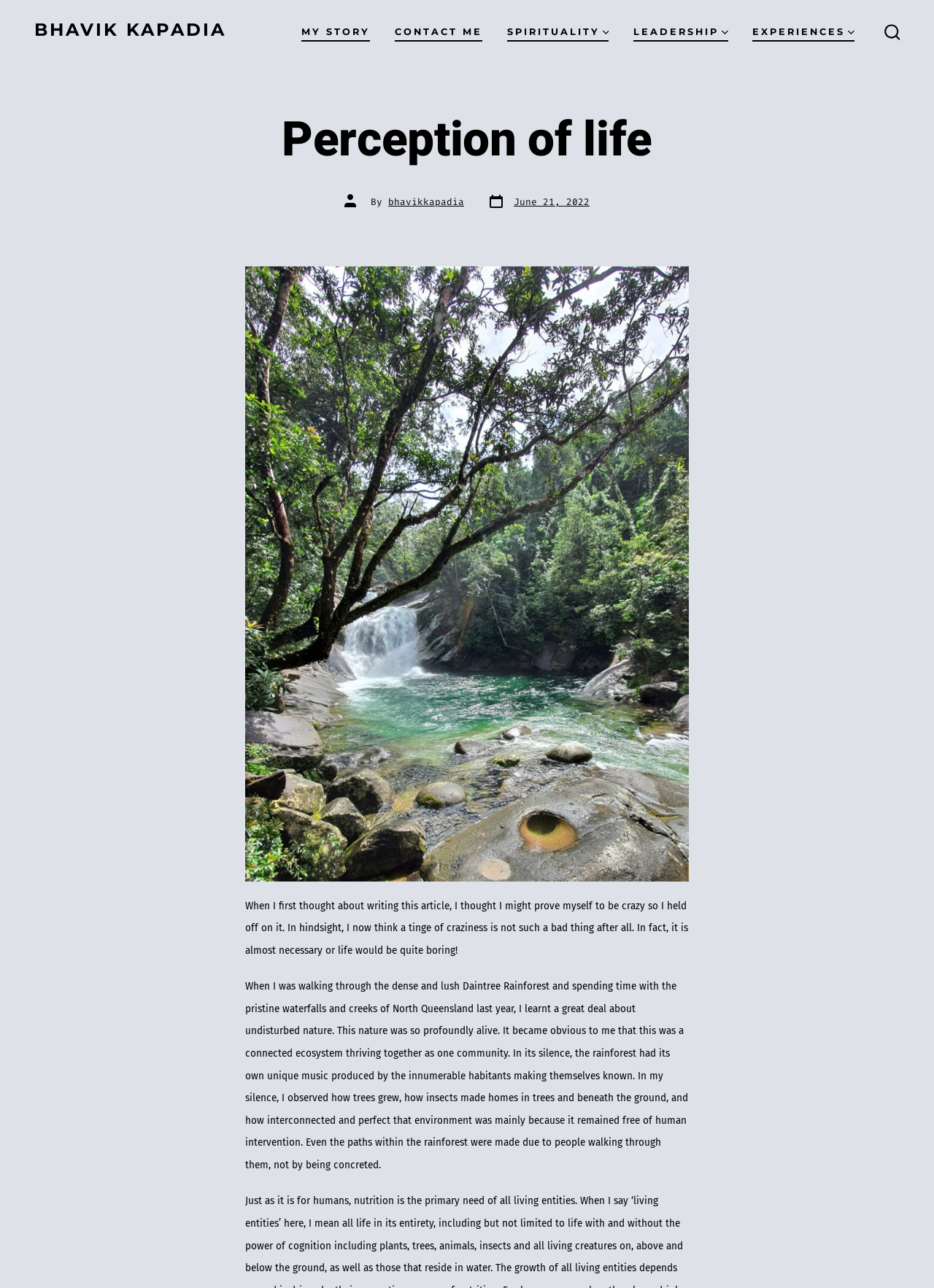What is the date of the post?
Look at the image and provide a short answer using one word or a phrase.

June 21, 2022